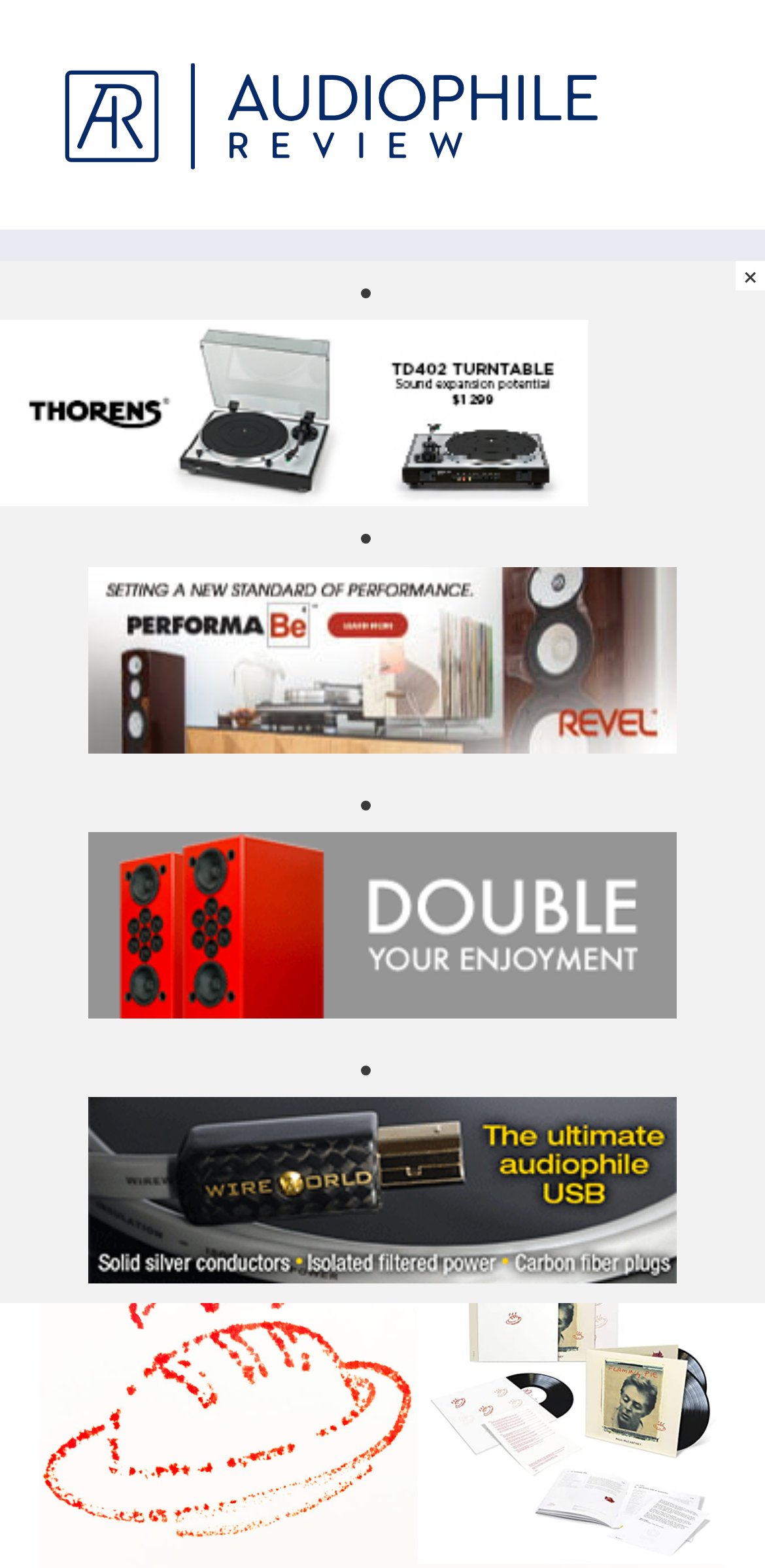Locate the bounding box coordinates of the region to be clicked to comply with the following instruction: "Click on the Audiophile Review link". The coordinates must be four float numbers between 0 and 1, in the form [left, top, right, bottom].

[0.051, 0.025, 0.821, 0.121]